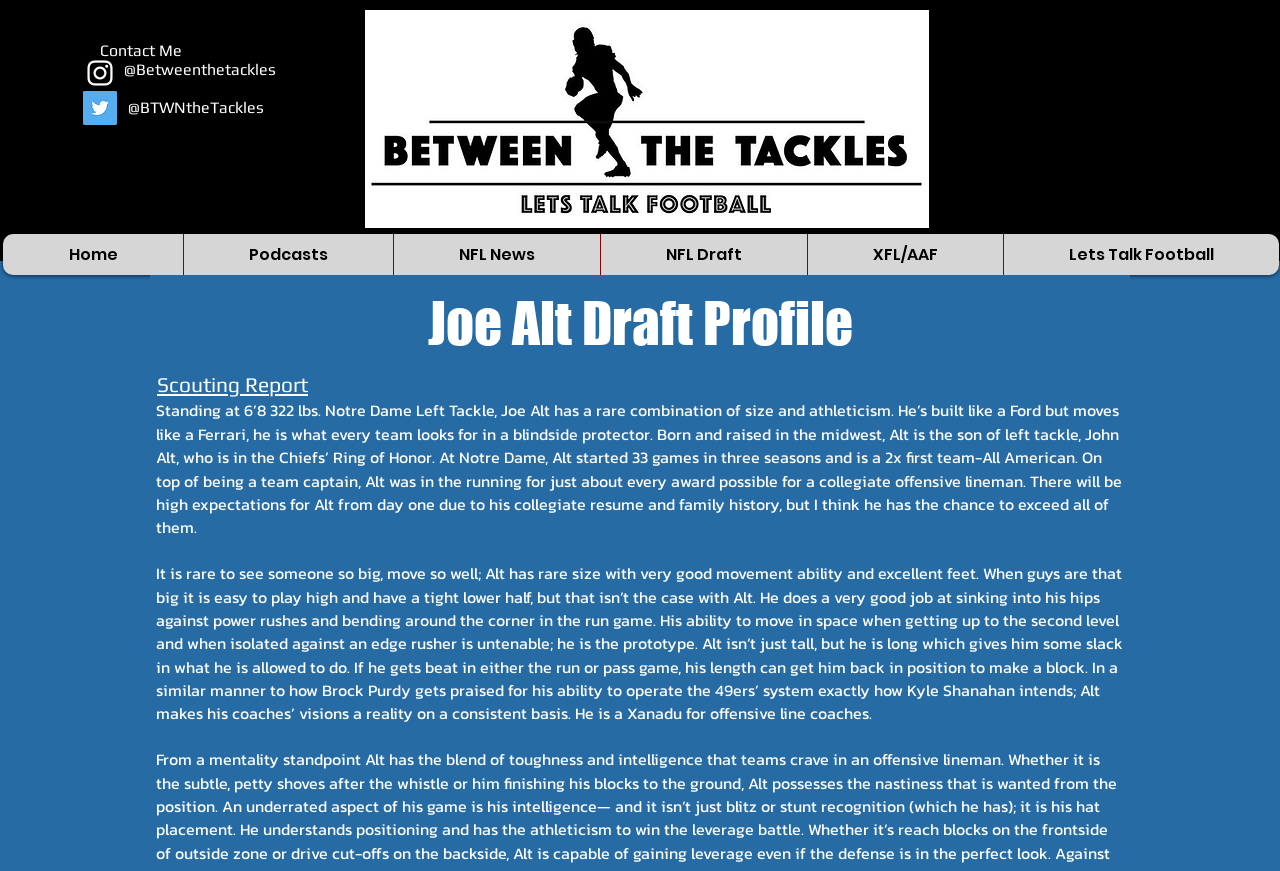Find and indicate the bounding box coordinates of the region you should select to follow the given instruction: "Read the Joe Alt Draft Profile".

[0.243, 0.327, 0.757, 0.416]